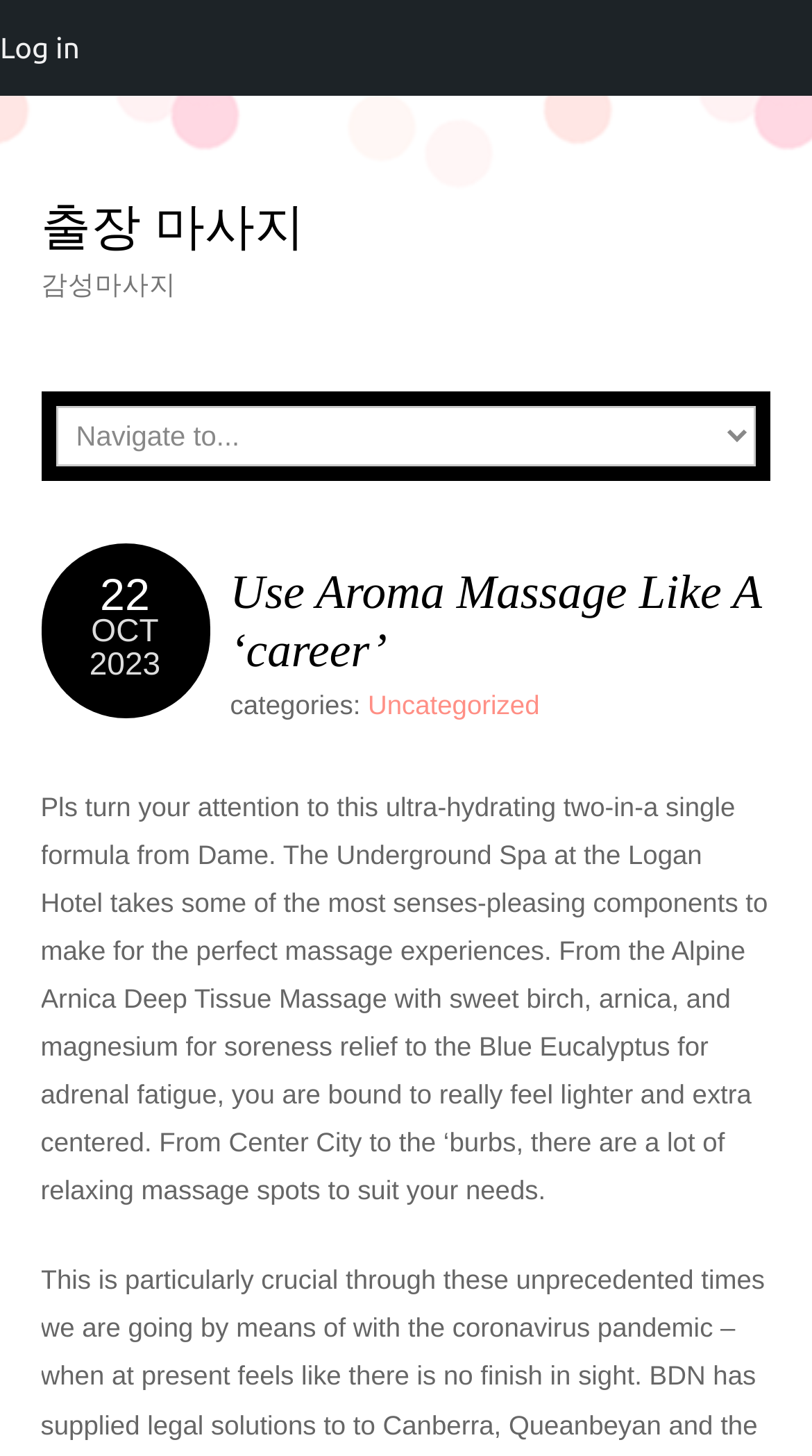Please provide the bounding box coordinates in the format (top-left x, top-left y, bottom-right x, bottom-right y). Remember, all values are floating point numbers between 0 and 1. What is the bounding box coordinate of the region described as: Uncategorized

[0.453, 0.474, 0.665, 0.495]